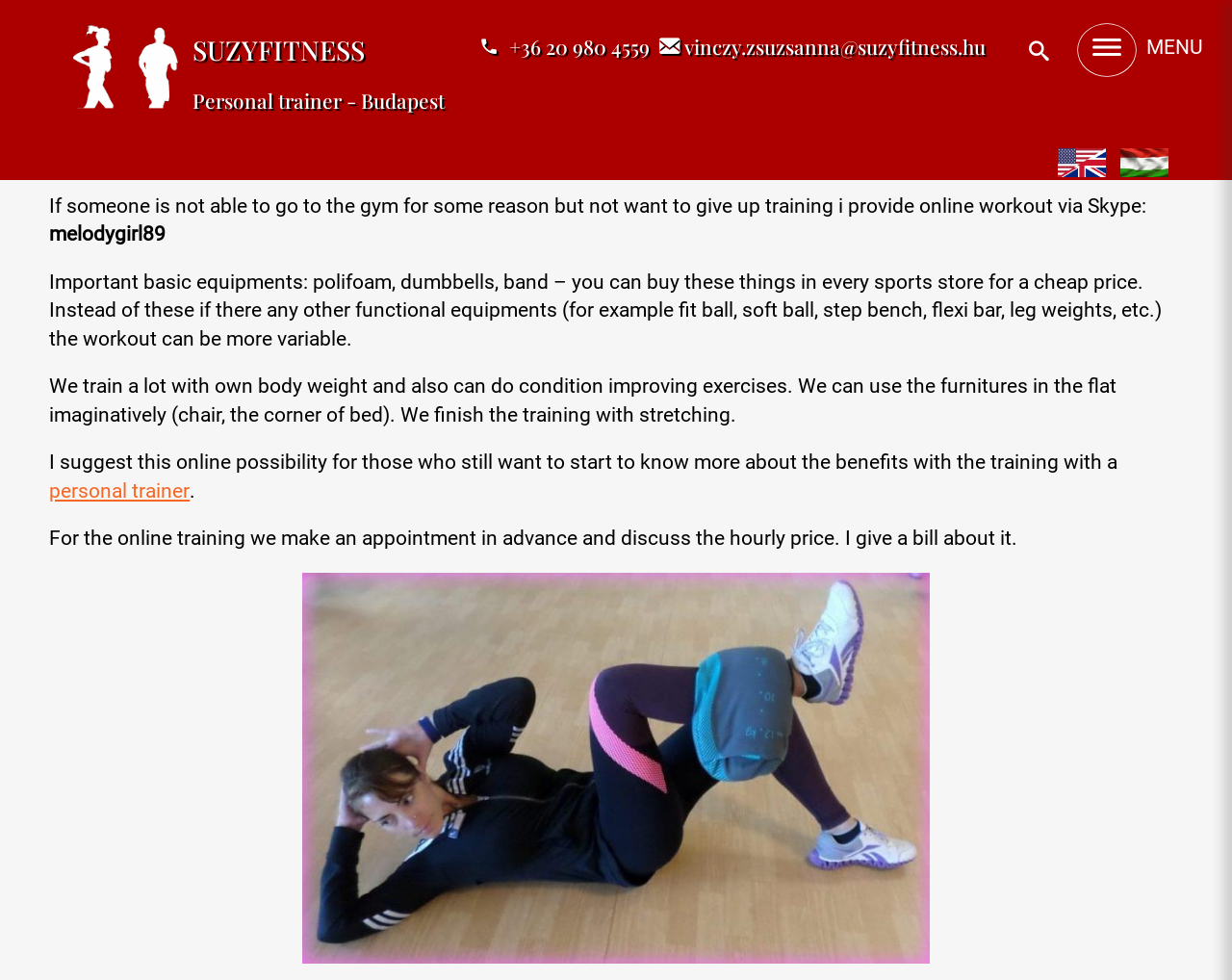With reference to the screenshot, provide a detailed response to the question below:
What is the profession of the person?

Based on the webpage content, specifically the StaticText 'Personal trainer - Budapest' and the description of online training services, it can be inferred that the person is a personal trainer.